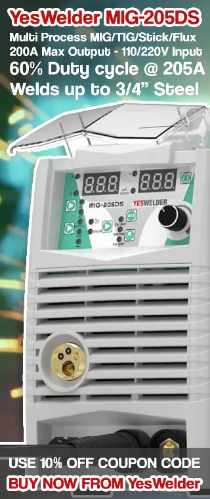What is the thickness of material that can be welded efficiently?
Using the visual information, respond with a single word or phrase.

3/4 inch